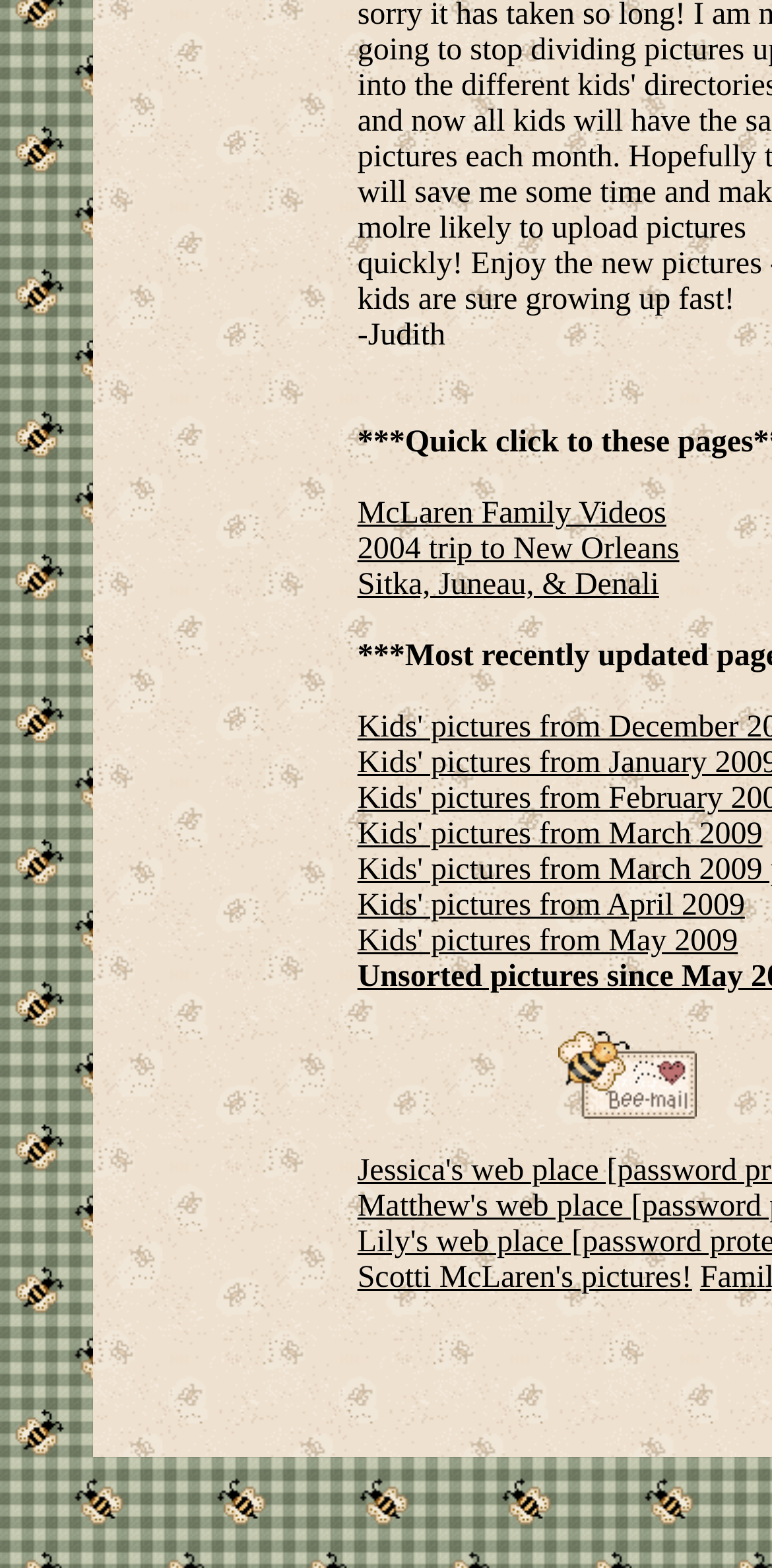How many links are on this webpage?
Using the image, answer in one word or phrase.

9